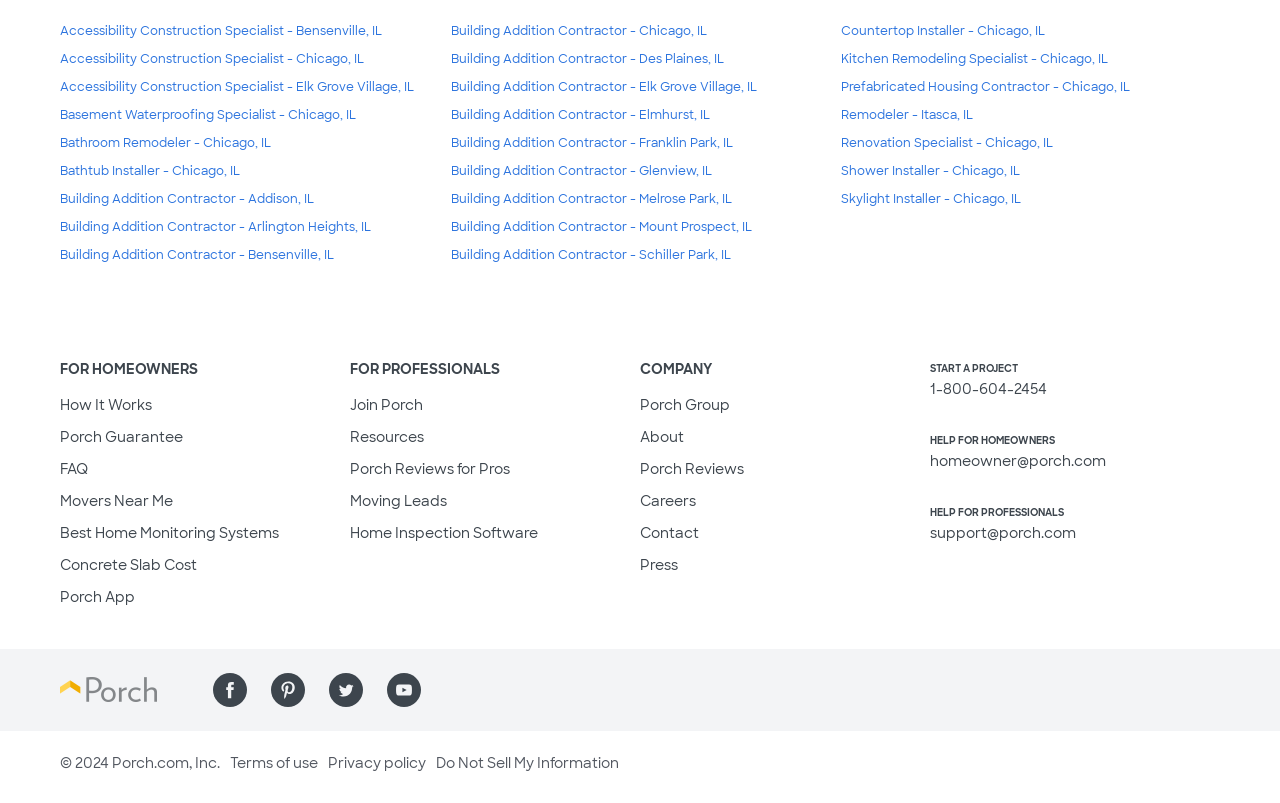Answer succinctly with a single word or phrase:
What is the copyright year of Porch.com, Inc.?

2024